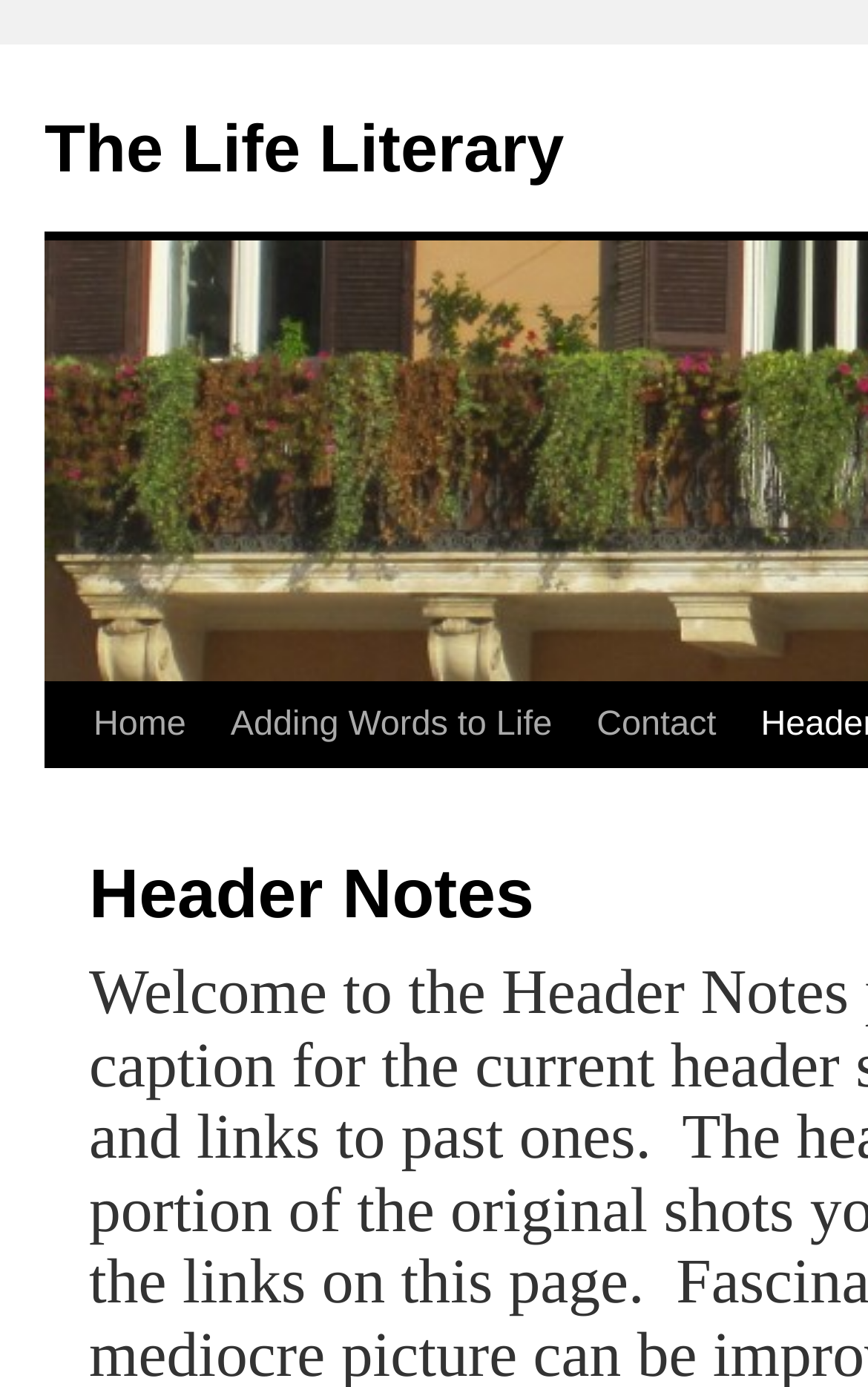Identify and provide the bounding box coordinates of the UI element described: "Adding Words to Life". The coordinates should be formatted as [left, top, right, bottom], with each number being a float between 0 and 1.

[0.222, 0.493, 0.582, 0.615]